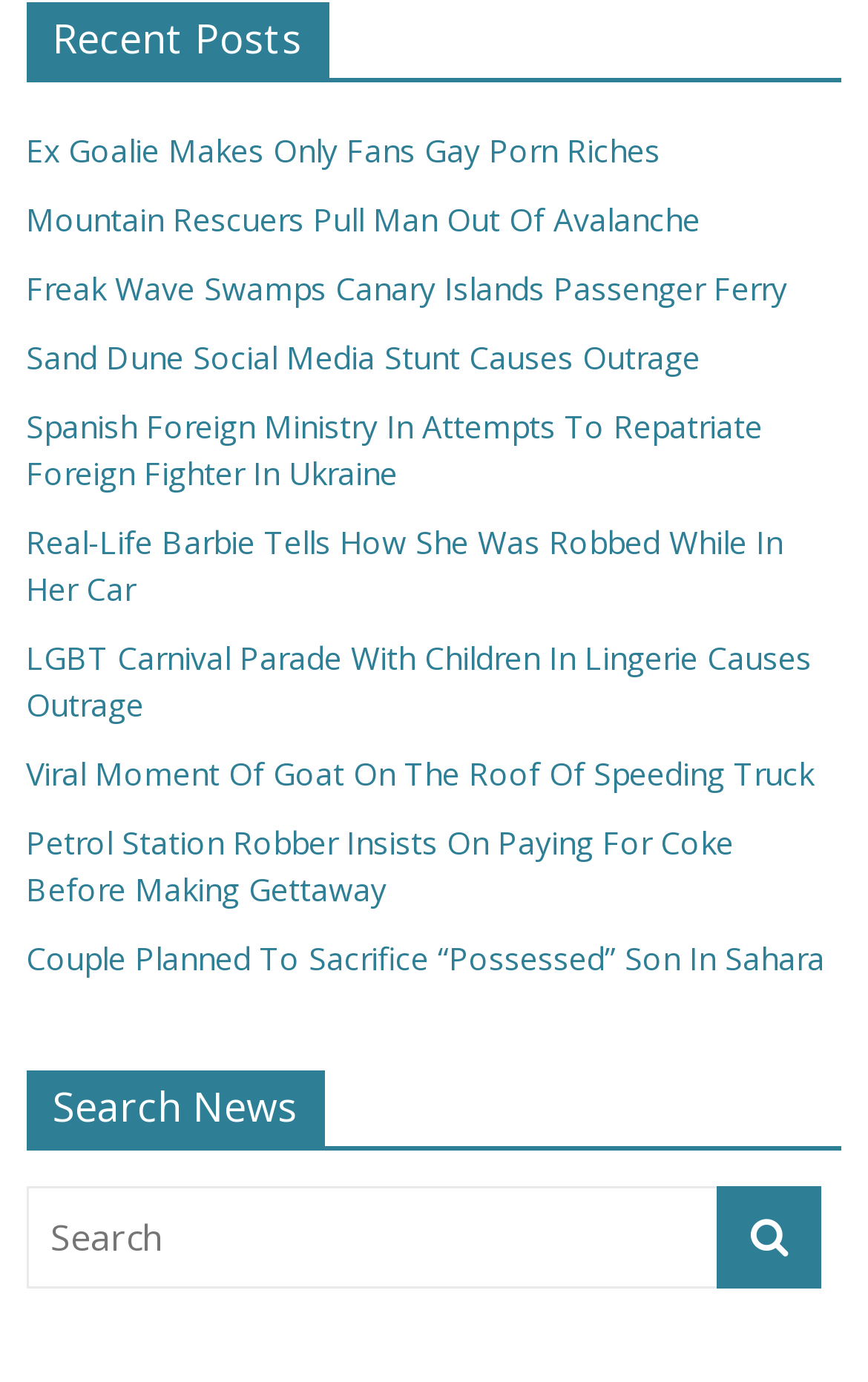What is the title of the first post?
Using the visual information, answer the question in a single word or phrase.

Ex Goalie Makes Only Fans Gay Porn Riches